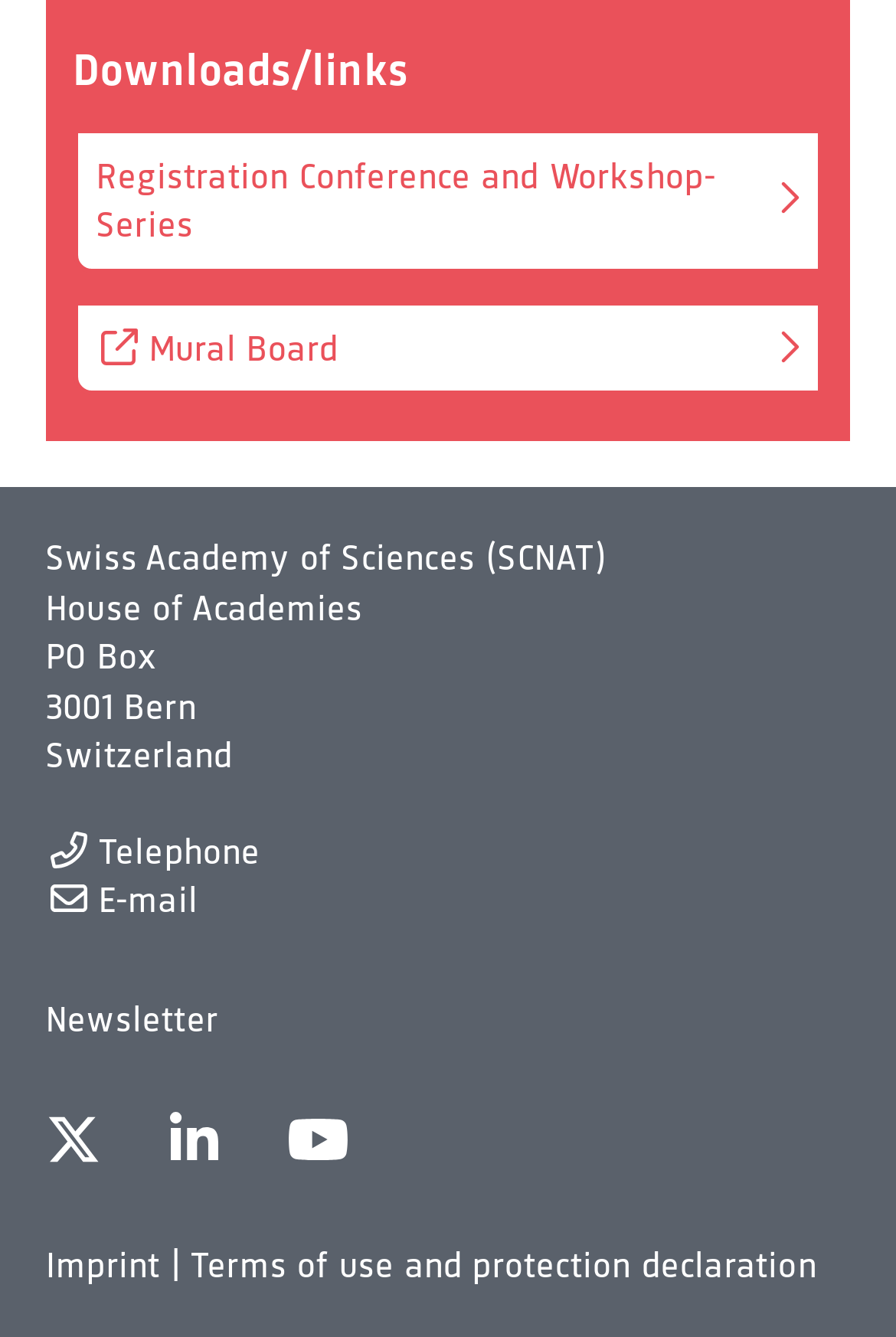How many buttons are there on the page?
Look at the image and respond to the question as thoroughly as possible.

I counted the number of buttons by looking at the elements with the type 'button', specifically the buttons with the text '⁠Telephone' and '⁠E-mail'.